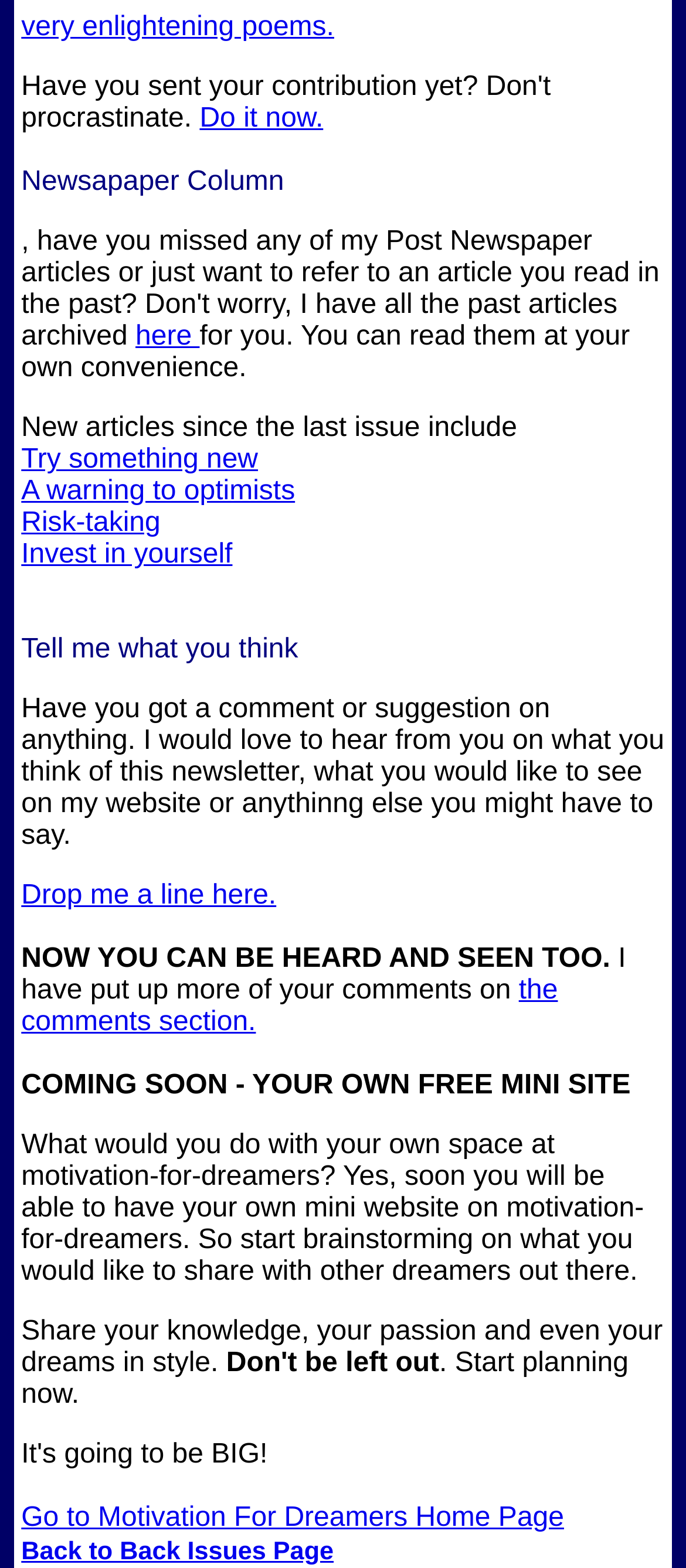Using the description "Risk-taking", locate and provide the bounding box of the UI element.

[0.031, 0.324, 0.234, 0.343]